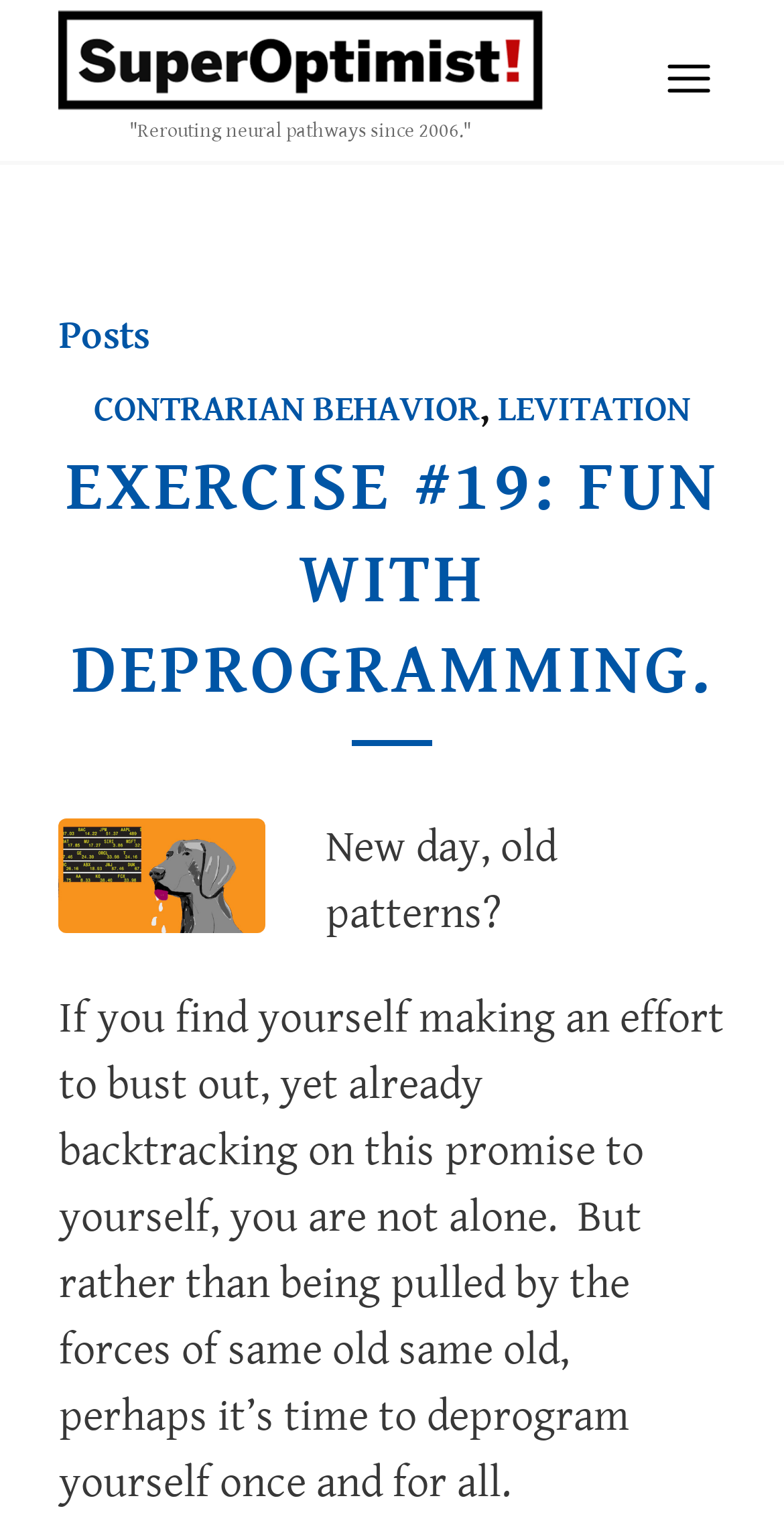Find the bounding box coordinates for the UI element that matches this description: "Exercise #19: Fun with deprogramming.".

[0.083, 0.291, 0.917, 0.464]